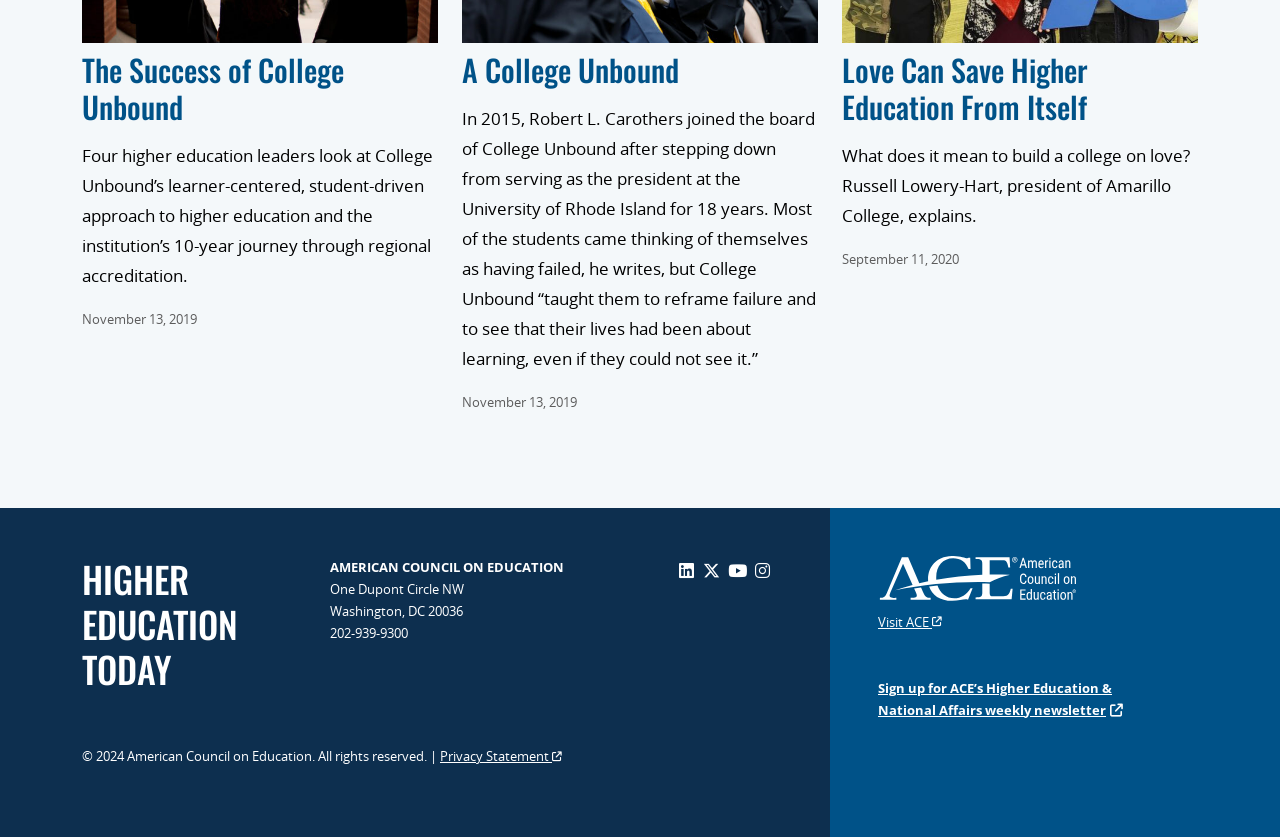What is the address of the American Council on Education?
Look at the image and construct a detailed response to the question.

The webpage has a section with the address of the American Council on Education, which is One Dupont Circle NW, Washington, DC 20036, so the answer is One Dupont Circle NW, Washington, DC 20036.